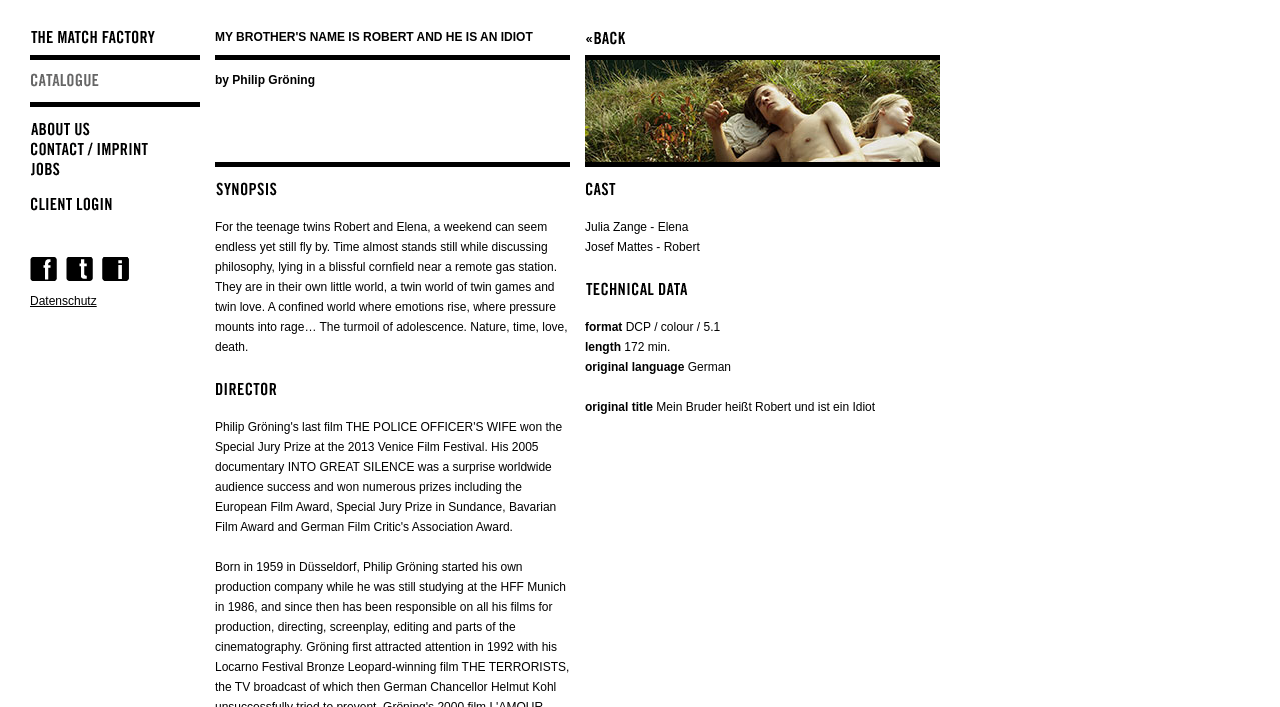Find the bounding box coordinates of the area to click in order to follow the instruction: "Visit The Match Factory website".

[0.023, 0.028, 0.156, 0.085]